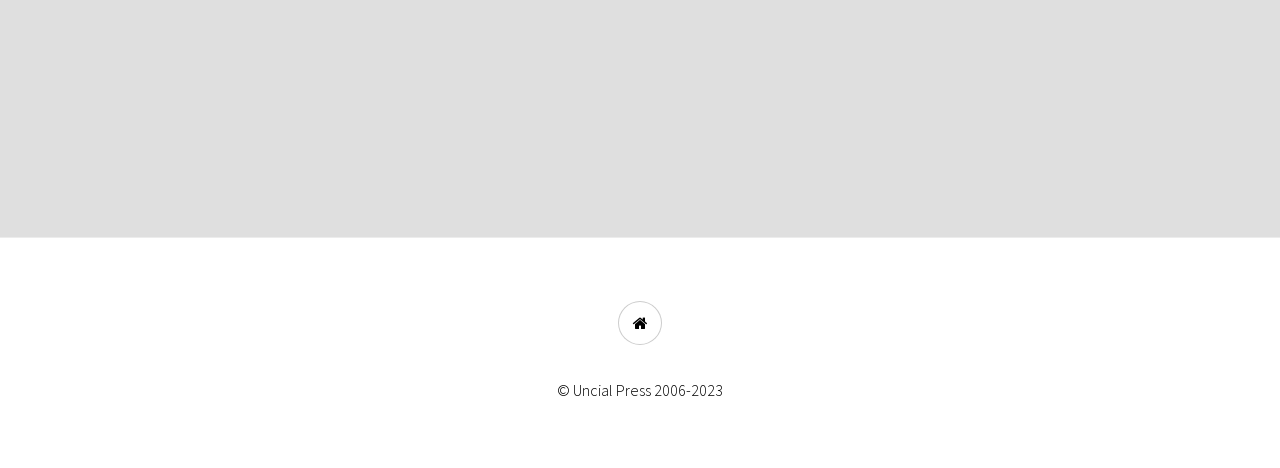Determine the bounding box coordinates for the HTML element mentioned in the following description: "Details". The coordinates should be a list of four floats ranging from 0 to 1, represented as [left, top, right, bottom].

[0.39, 0.003, 0.453, 0.037]